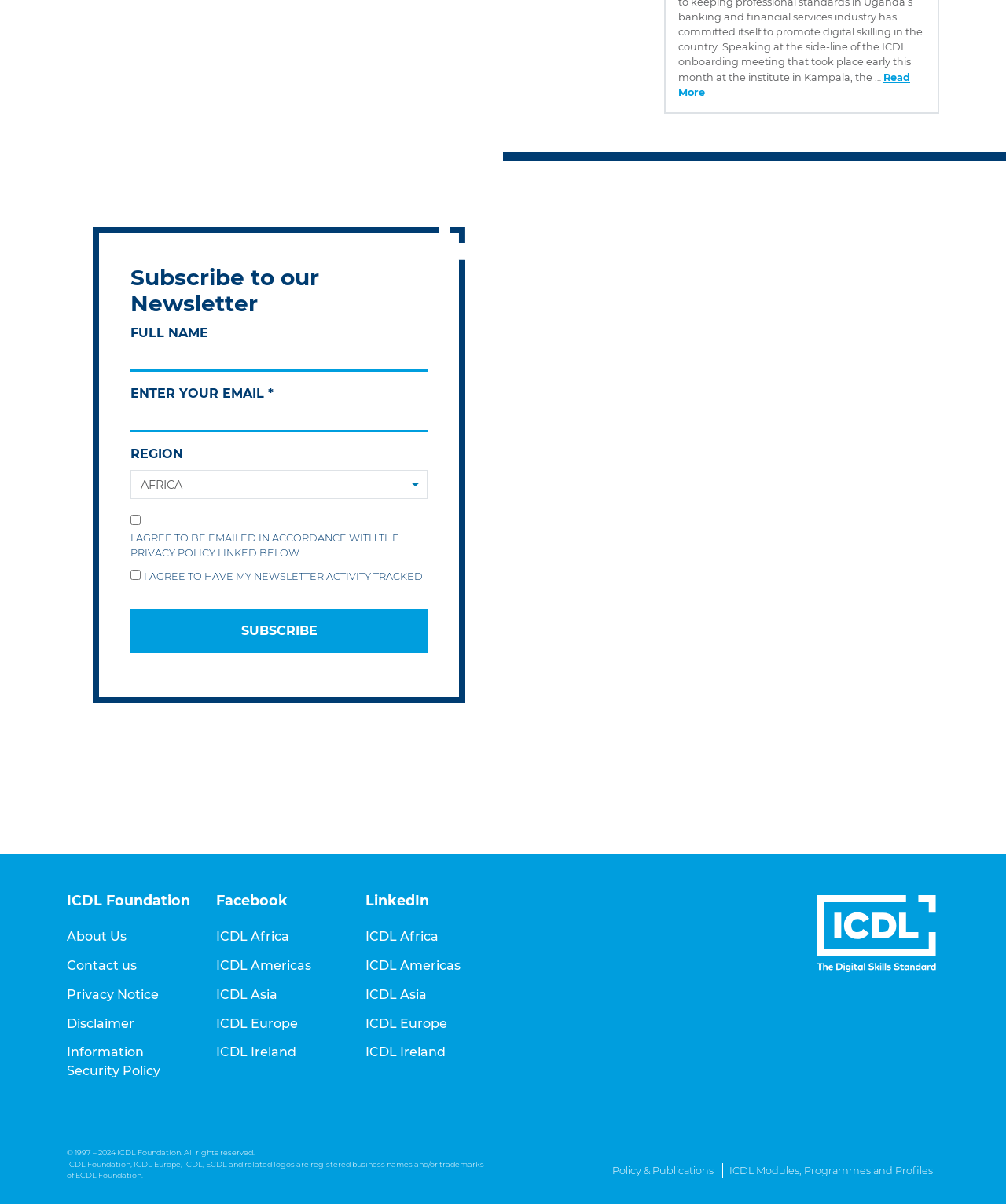Identify the bounding box coordinates for the element you need to click to achieve the following task: "Read more about the newsletter". Provide the bounding box coordinates as four float numbers between 0 and 1, in the form [left, top, right, bottom].

[0.674, 0.059, 0.905, 0.081]